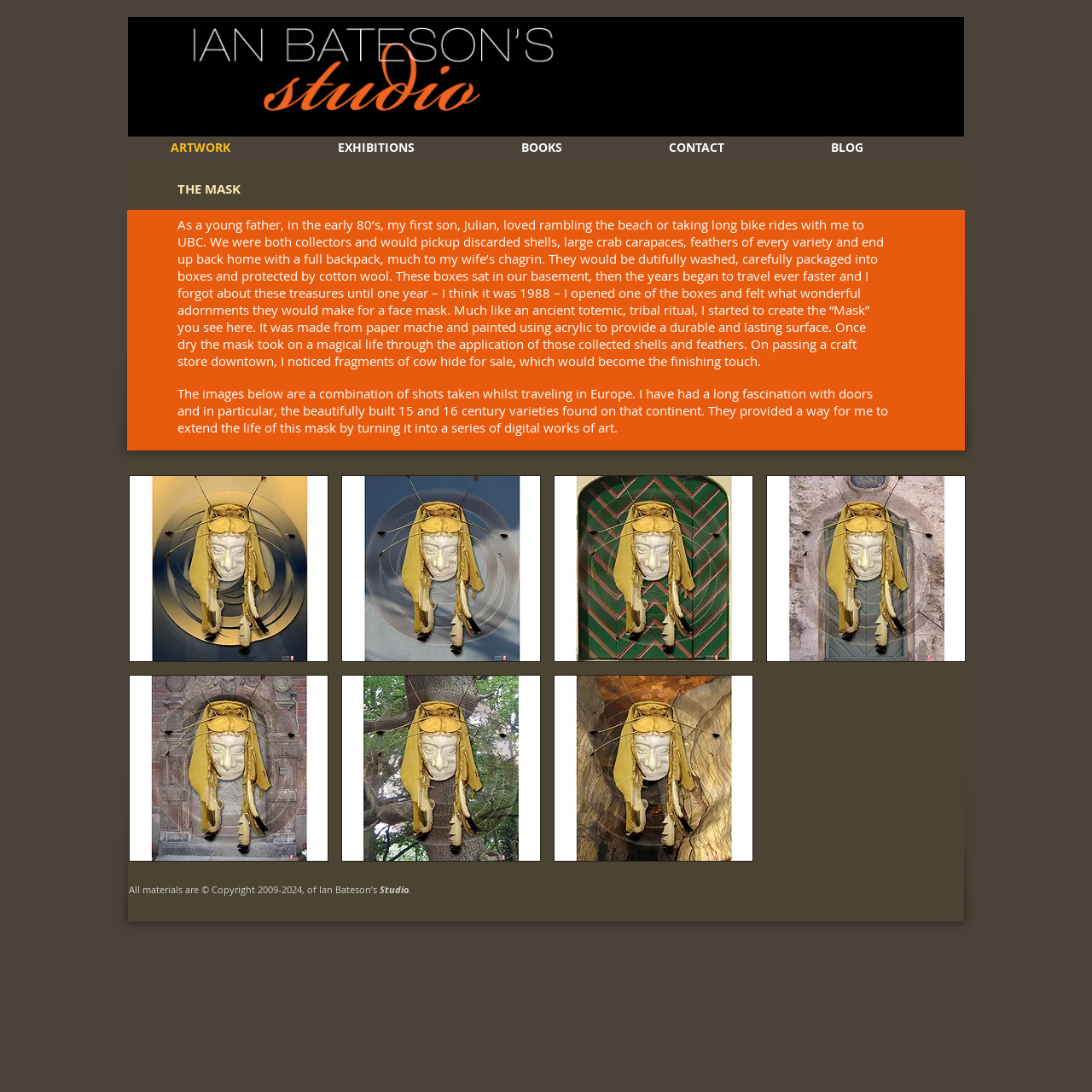Determine the bounding box coordinates for the area you should click to complete the following instruction: "Click the BLOG link".

[0.749, 0.125, 0.877, 0.145]